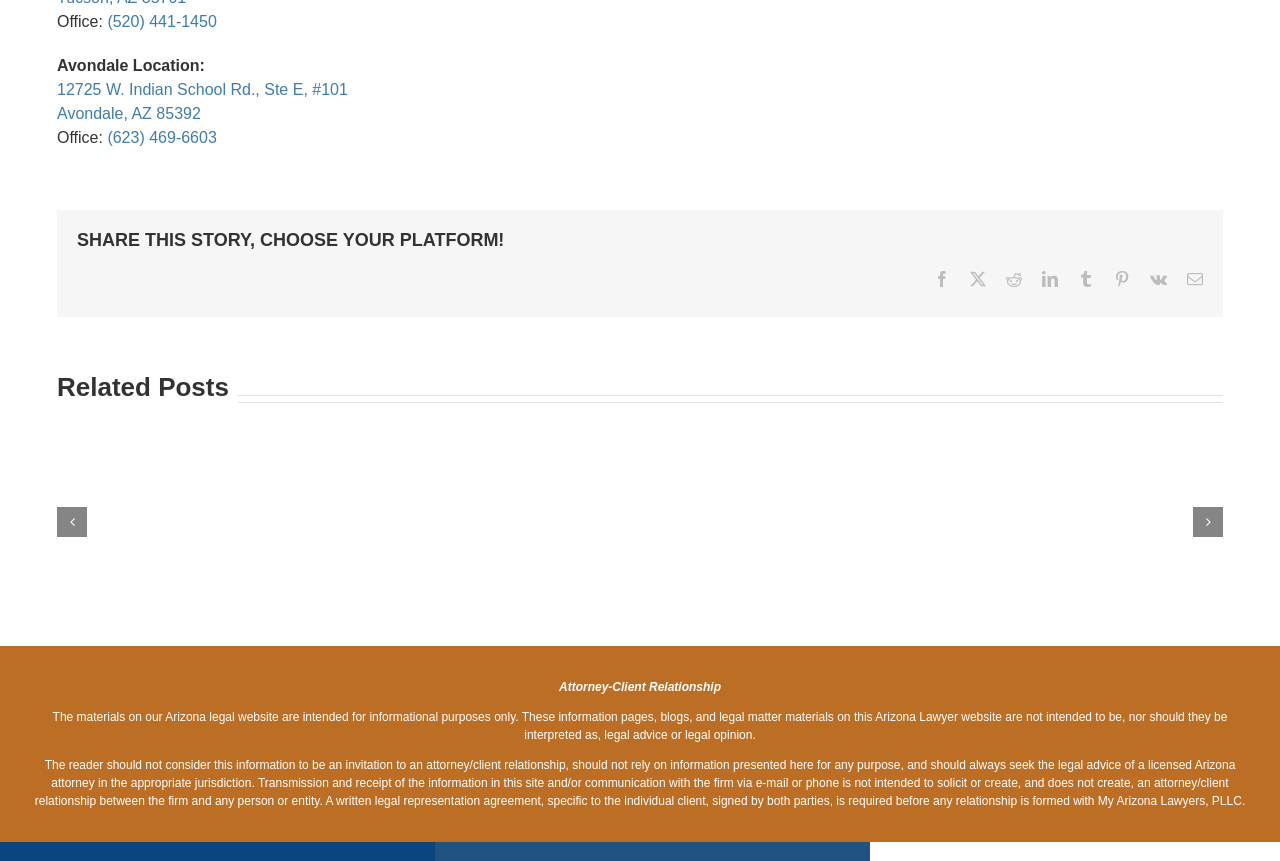Return the bounding box coordinates of the UI element that corresponds to this description: "title="Open Truck Hauling Services"". The coordinates must be given as four float numbers in the range of 0 and 1, [left, top, right, bottom].

None